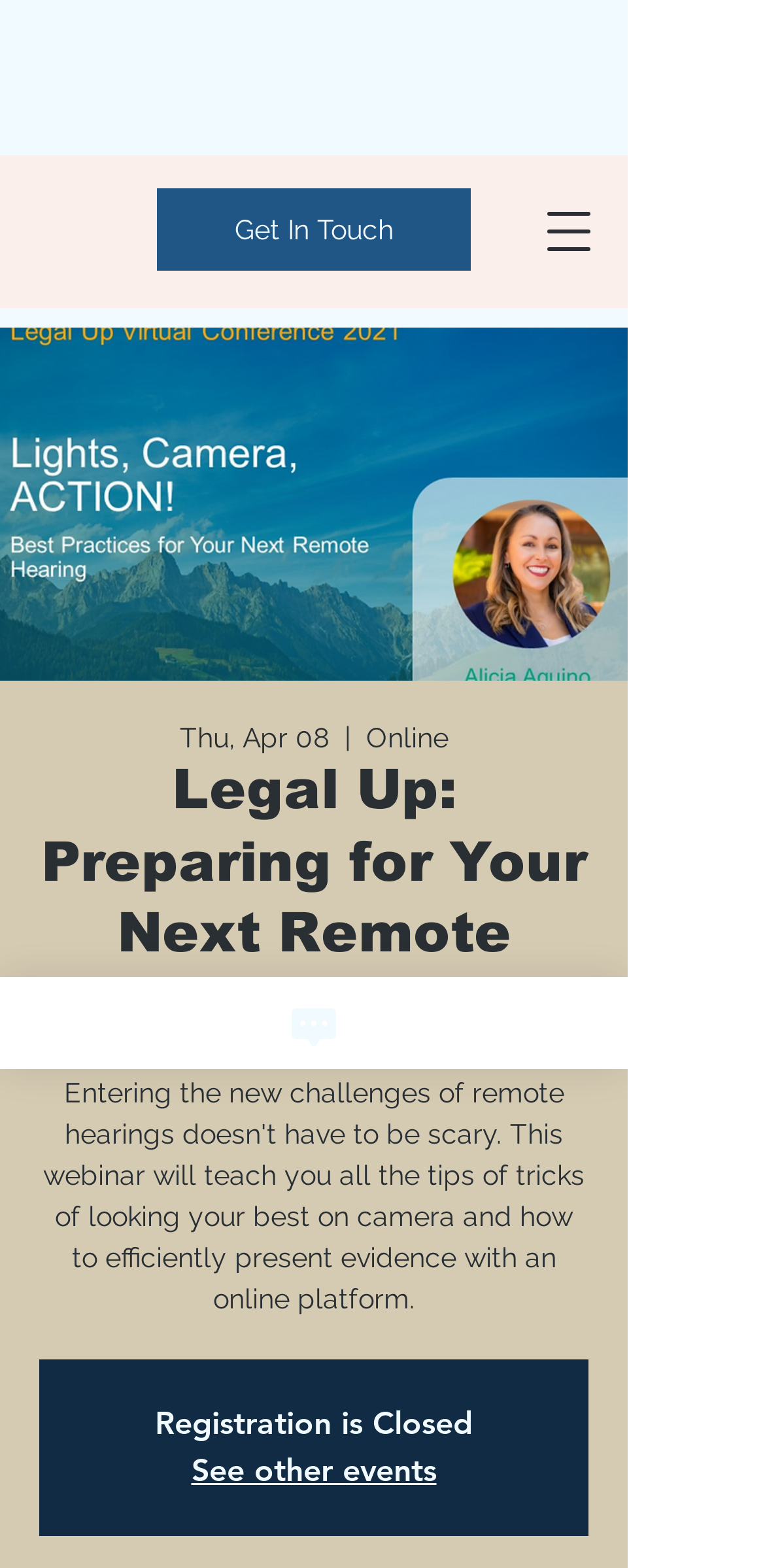Use a single word or phrase to answer the question: 
What is the status of registration?

Closed